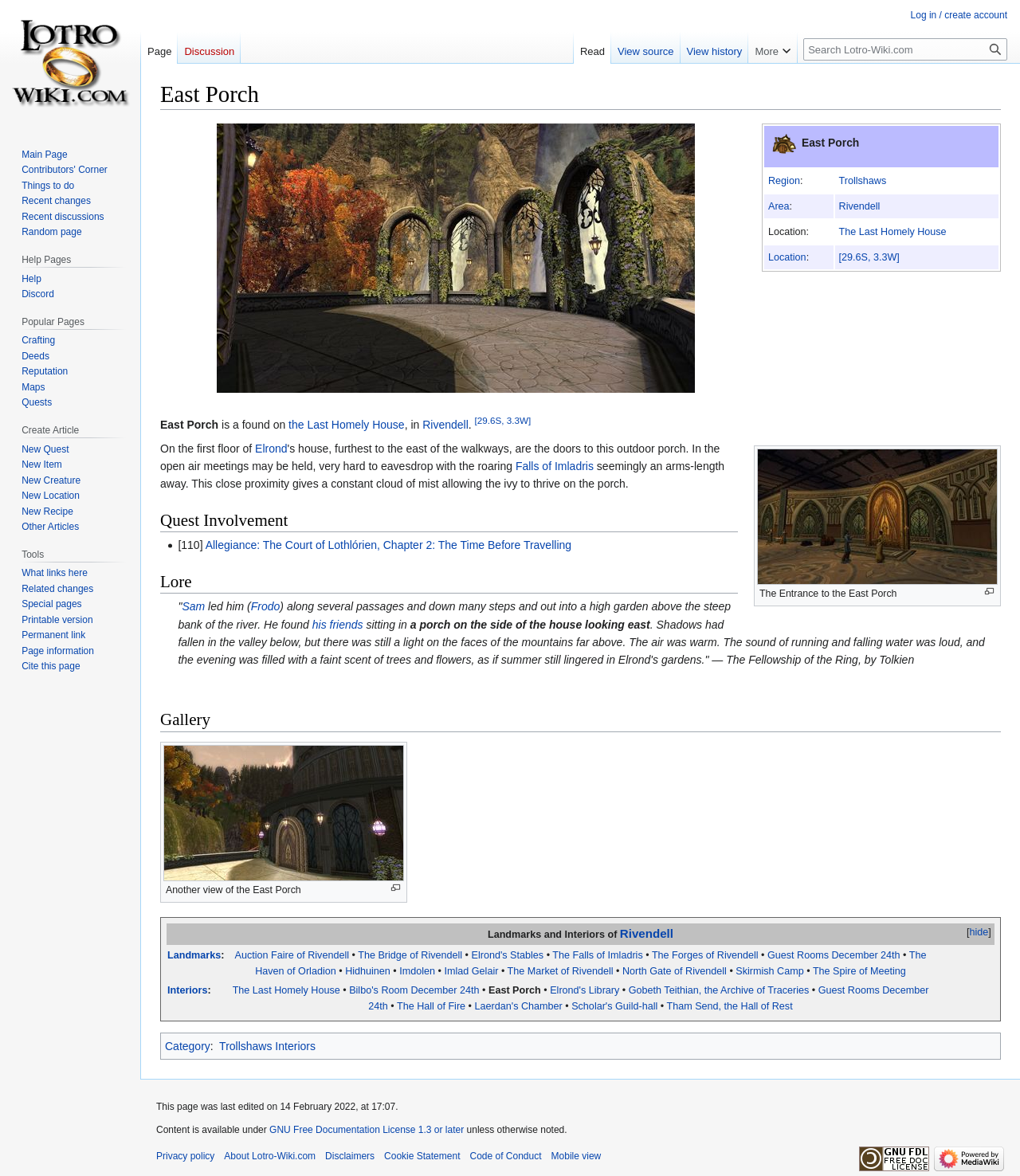Who led Frodo to the East Porch?
Using the image, answer in one word or phrase.

Sam